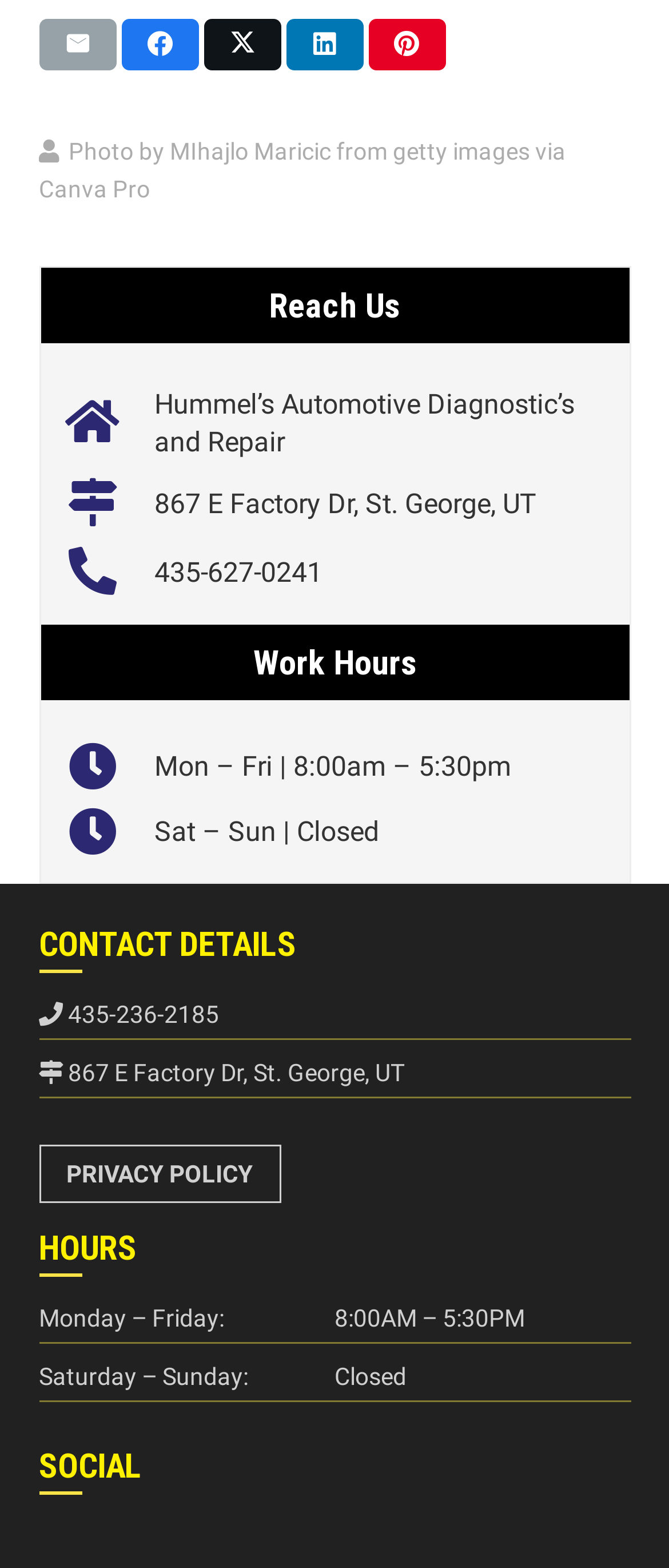Bounding box coordinates are given in the format (top-left x, top-left y, bottom-right x, bottom-right y). All values should be floating point numbers between 0 and 1. Provide the bounding box coordinate for the UI element described as: 435-627-0241

[0.23, 0.354, 0.482, 0.378]